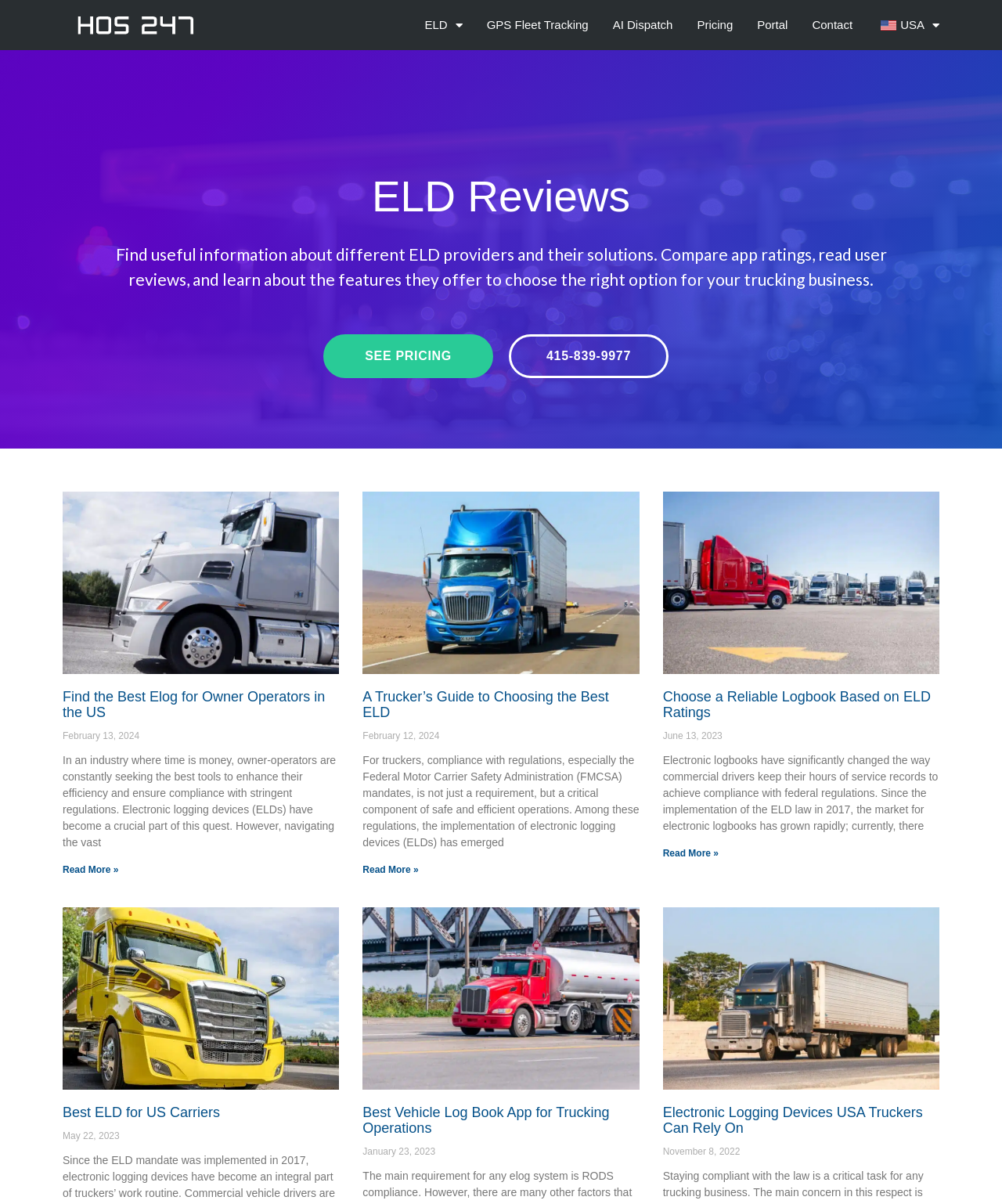Generate a detailed explanation of the webpage's features and information.

This webpage is about ELD (Electronic Logging Device) reviews and providers. At the top, there are several links to different sections of the website, including "GPS Fleet Tracking", "AI Dispatch", "Pricing", "Portal", "Contact", and "USA". Below these links, there is a heading that reads "ELD Reviews" and a brief introduction to the purpose of the webpage, which is to provide information about different ELD providers and their solutions.

The main content of the webpage is divided into three sections, each containing an article with a heading, a brief summary, and a "Read more" link. The first article is about finding the best Elog for owner operators in the US, and it includes an image of a semi-truck. The second article is a guide to choosing the best ELD, and it includes an image of a semi-trailer truck. The third article is about choosing a reliable logbook based on ELD ratings, and it includes an image of a lateral view of a red semi with trucks in the background.

Below these articles, there are several more links to other articles, each with a heading, a brief summary, and a "Read more" link. These articles are about topics such as the best ELD for US carriers, the best vehicle log book app for trucking operations, and electronic logging devices that USA truckers can rely on. Each of these articles includes an image of a truck or semi-truck.